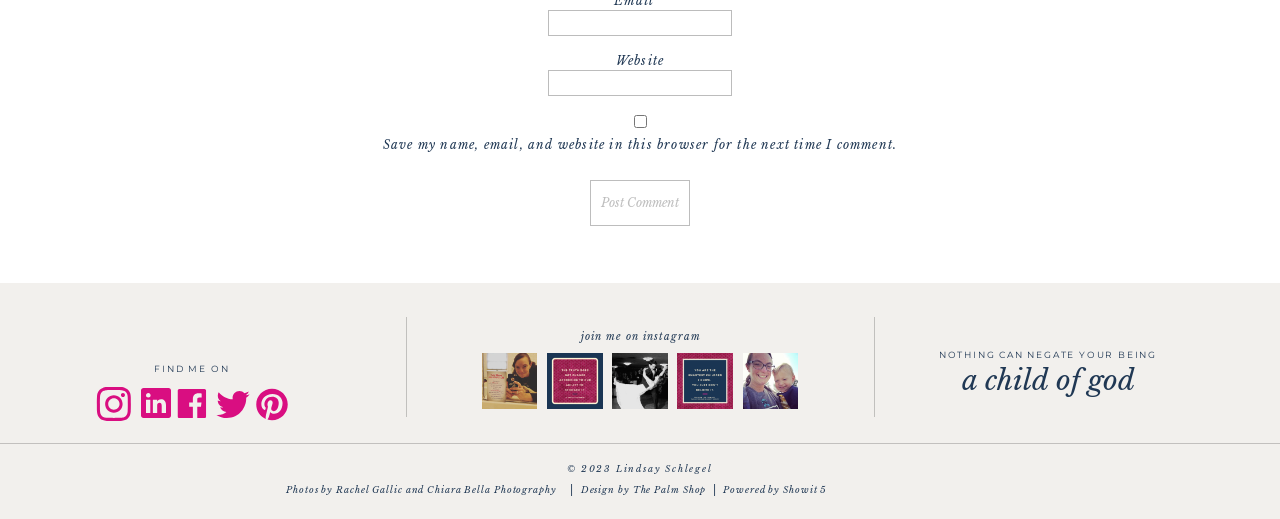What is the name of the photographer credited on the webpage?
Look at the image and respond with a one-word or short-phrase answer.

Rachel Gallic and Chiara Bella Photography